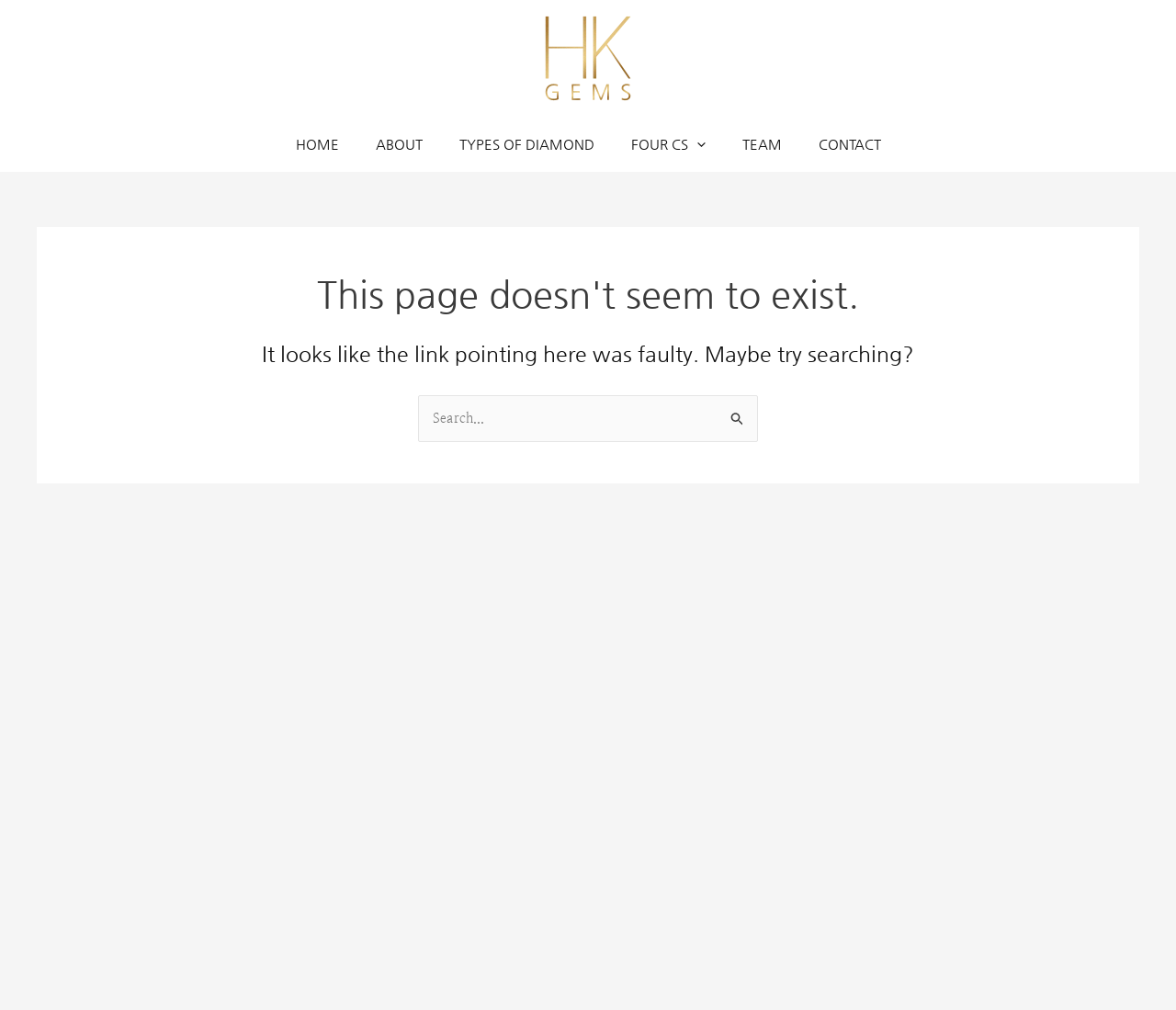Please find the bounding box coordinates of the element that you should click to achieve the following instruction: "search for something". The coordinates should be presented as four float numbers between 0 and 1: [left, top, right, bottom].

[0.355, 0.391, 0.645, 0.437]